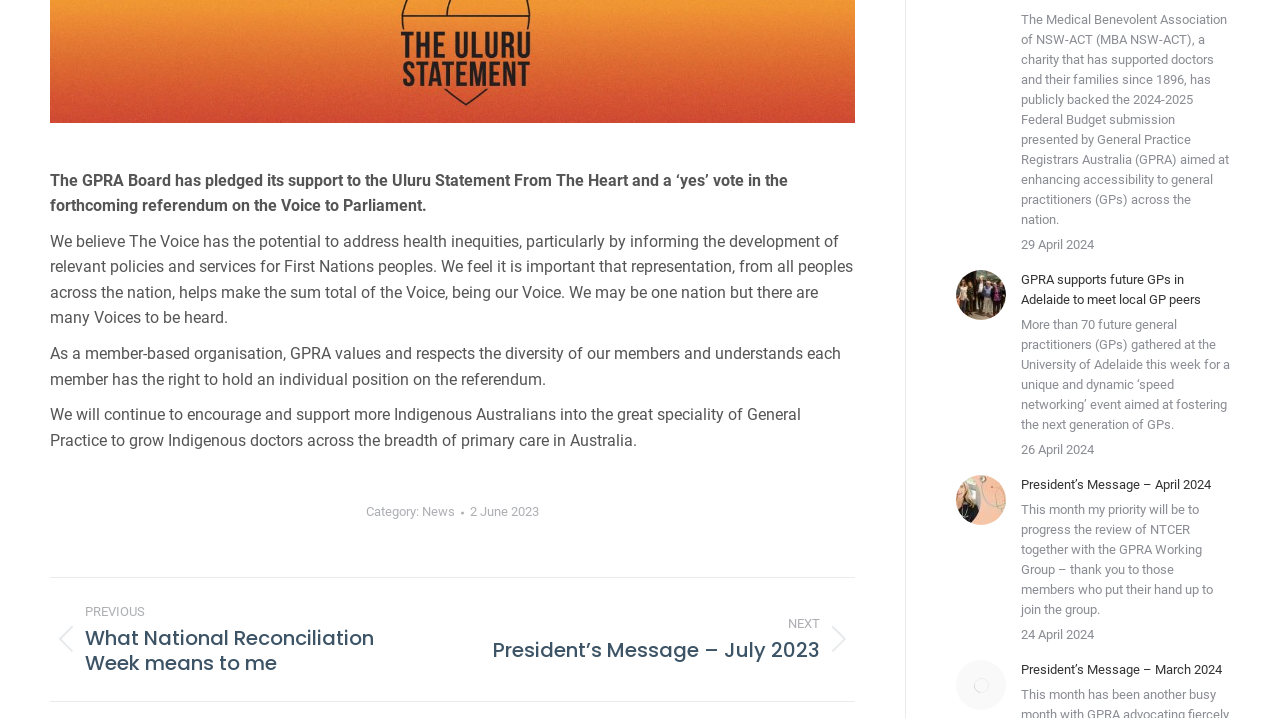Show the bounding box coordinates for the HTML element described as: "aria-label="Post image"".

[0.747, 0.919, 0.786, 0.989]